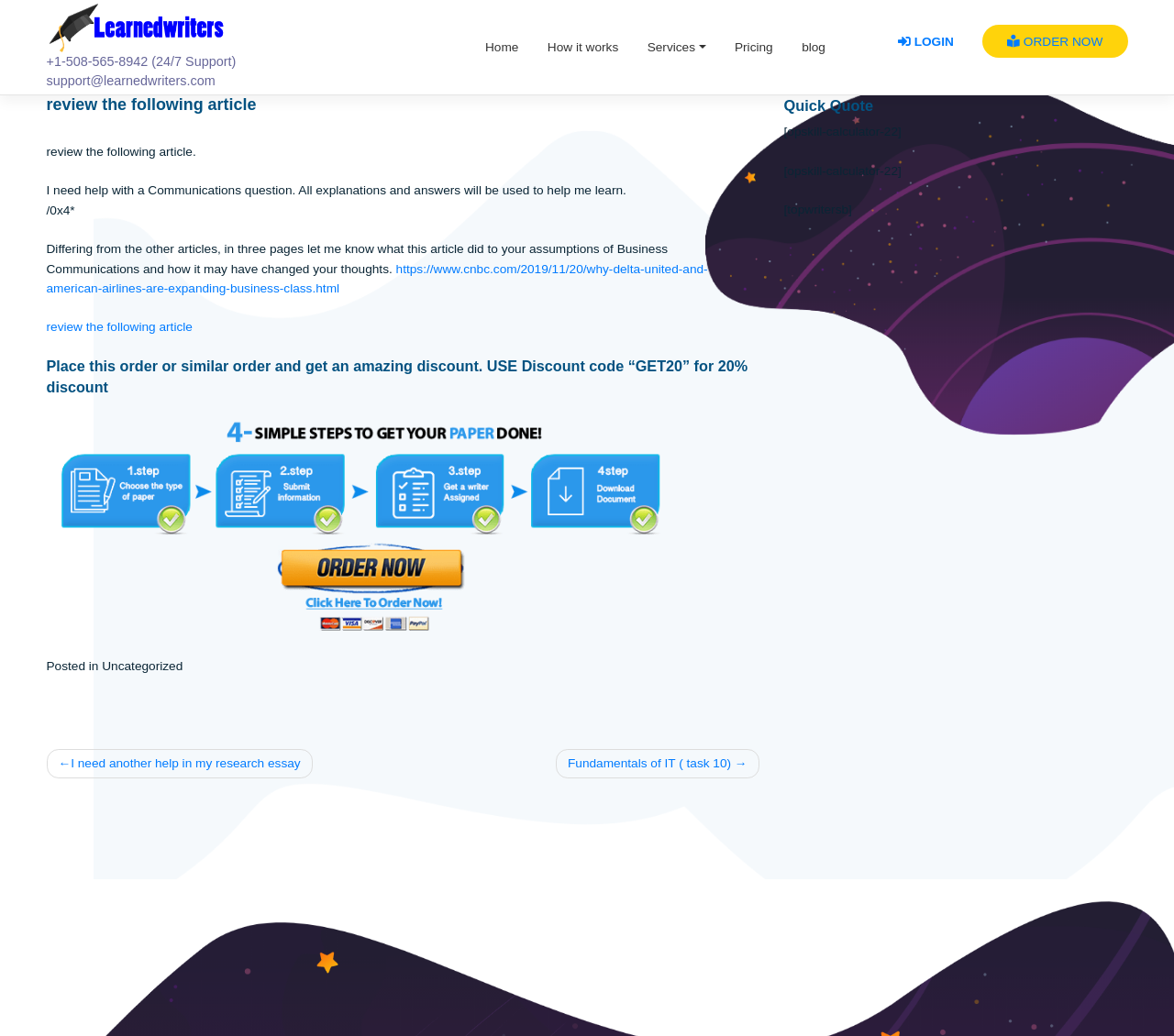Give a concise answer using only one word or phrase for this question:
How many pages is the article supposed to be?

three